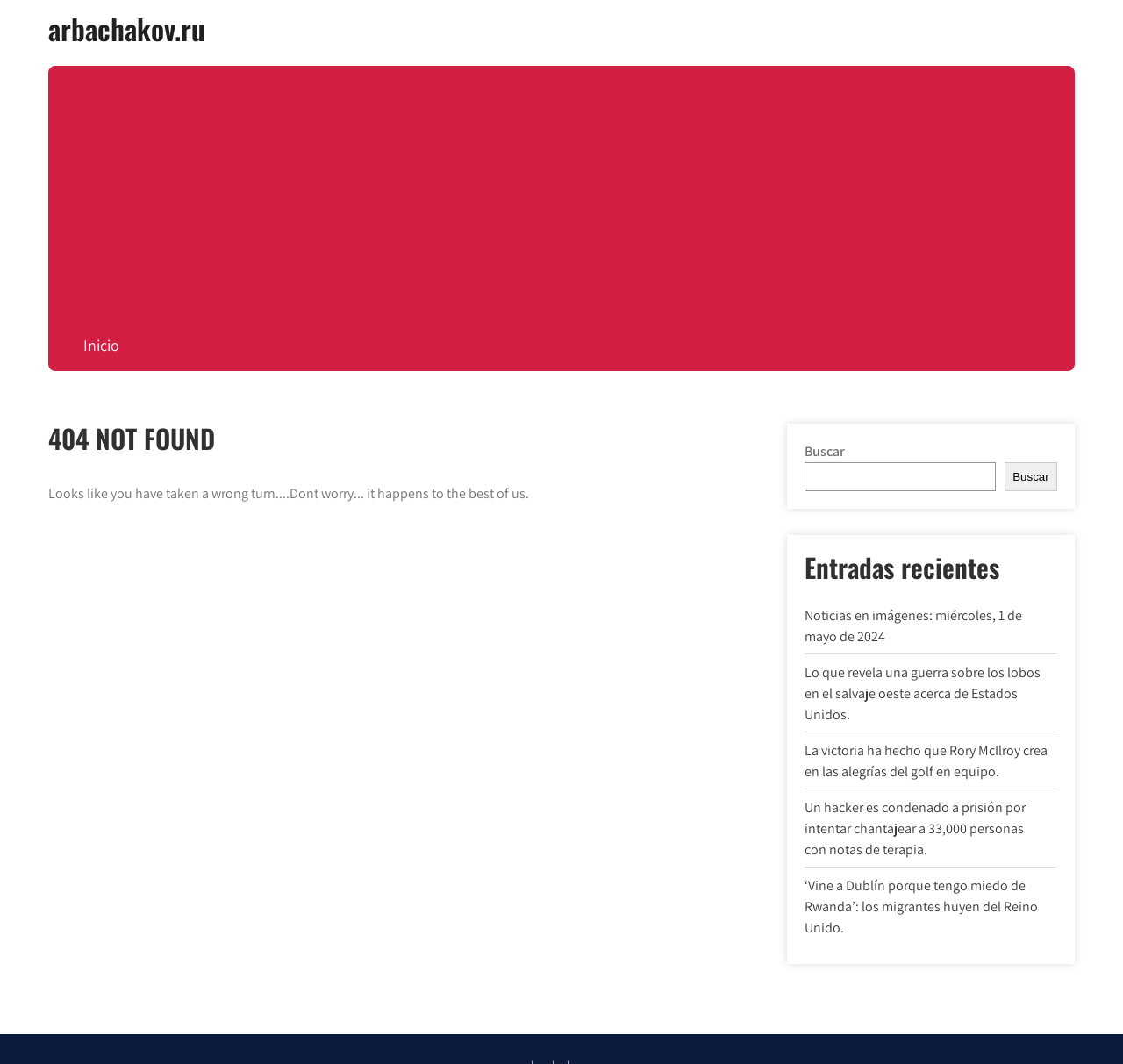Determine the bounding box coordinates for the UI element described. Format the coordinates as (top-left x, top-left y, bottom-right x, bottom-right y) and ensure all values are between 0 and 1. Element description: parent_node: Buscar name="s"

[0.717, 0.435, 0.887, 0.462]